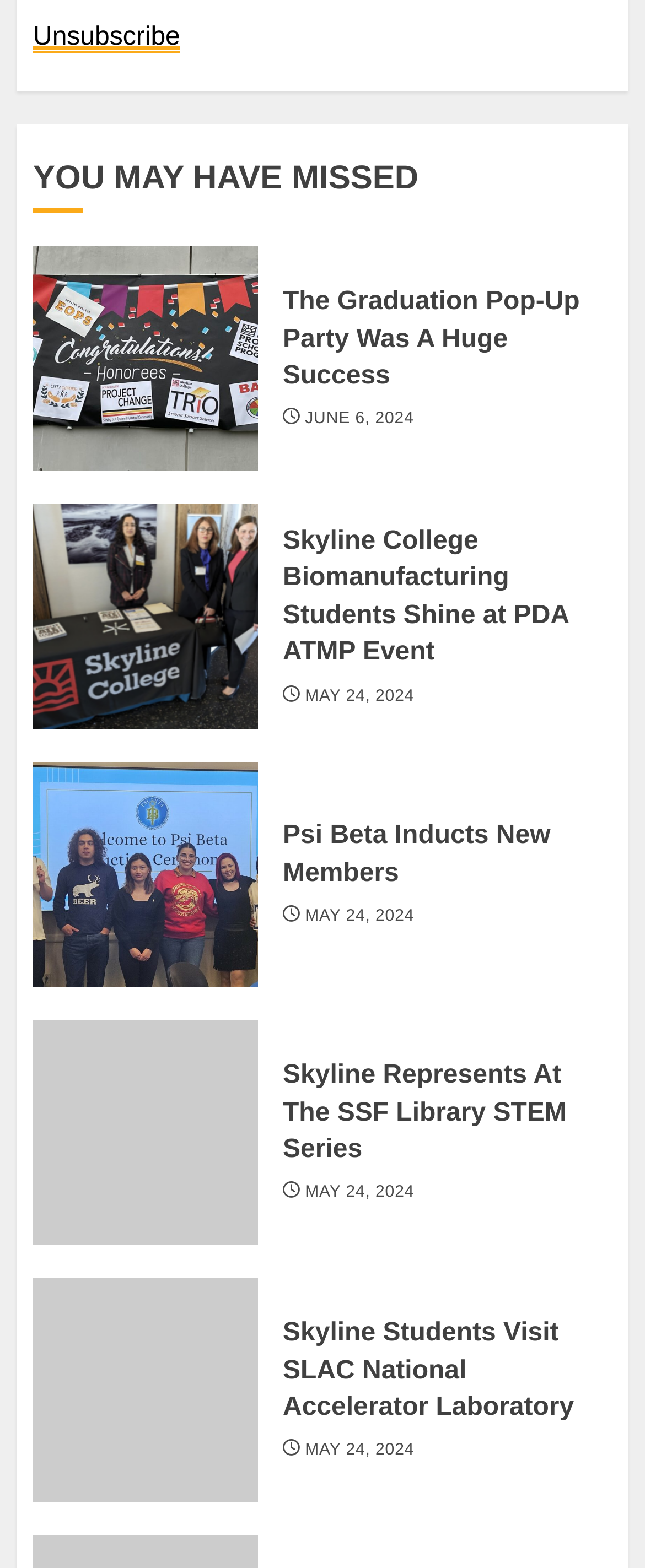What is the purpose of the 'Unsubscribe' button?
Respond to the question with a single word or phrase according to the image.

To unsubscribe from a newsletter or service